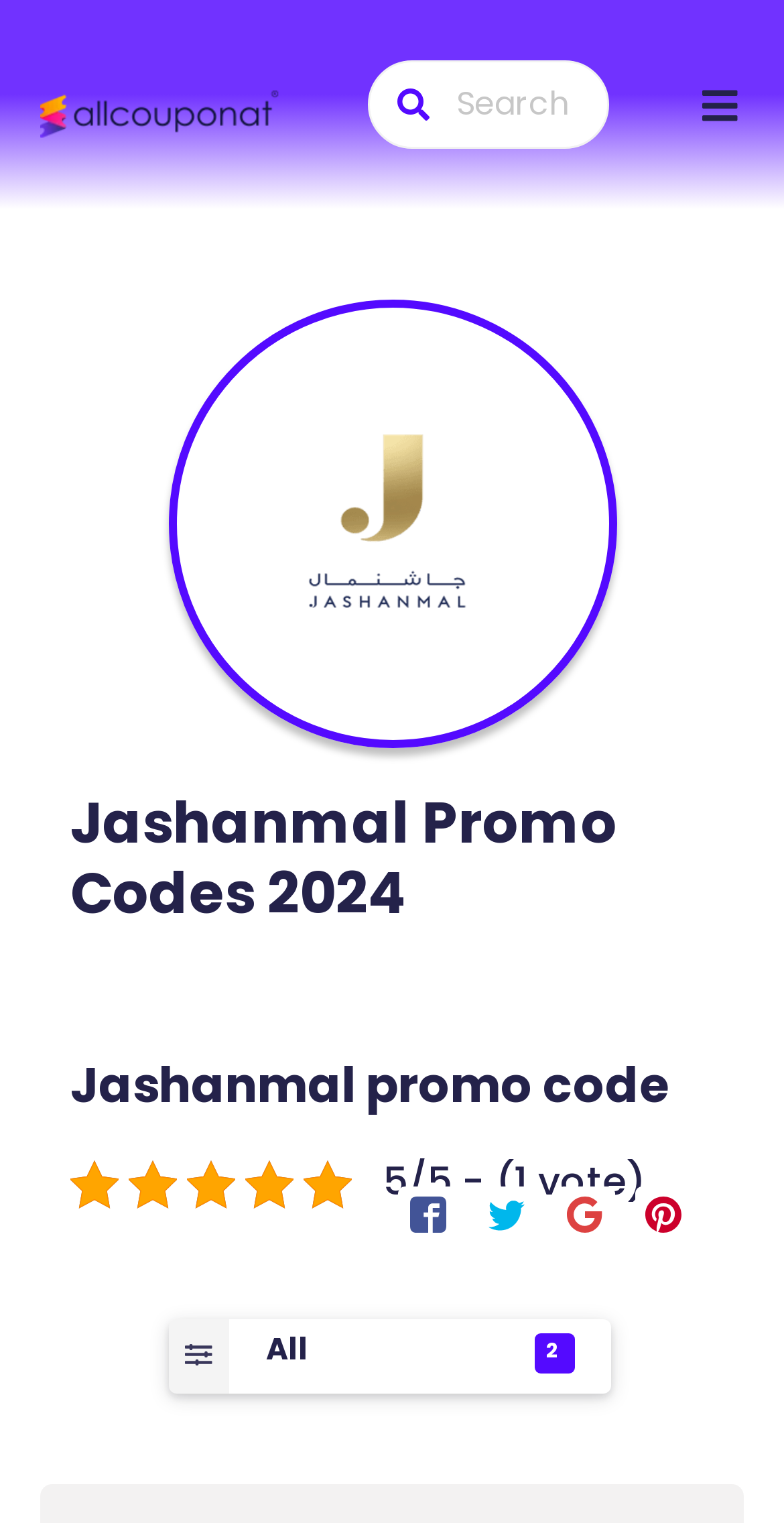Bounding box coordinates are specified in the format (top-left x, top-left y, bottom-right x, bottom-right y). All values are floating point numbers bounded between 0 and 1. Please provide the bounding box coordinate of the region this sentence describes: title="Share link on Google+"

[0.709, 0.778, 0.784, 0.817]